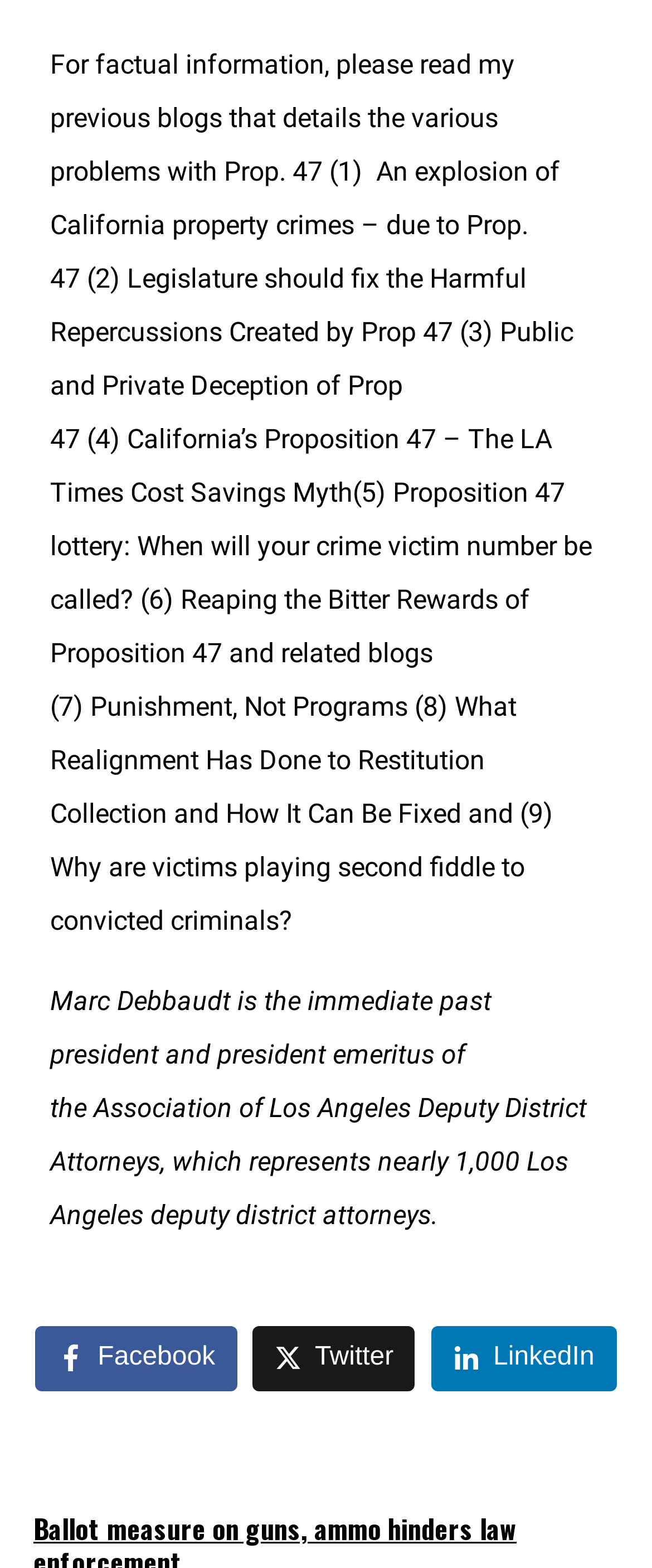Determine the bounding box coordinates of the region to click in order to accomplish the following instruction: "Read the blog about Proposition 47 lottery". Provide the coordinates as four float numbers between 0 and 1, specifically [left, top, right, bottom].

[0.077, 0.304, 0.908, 0.392]